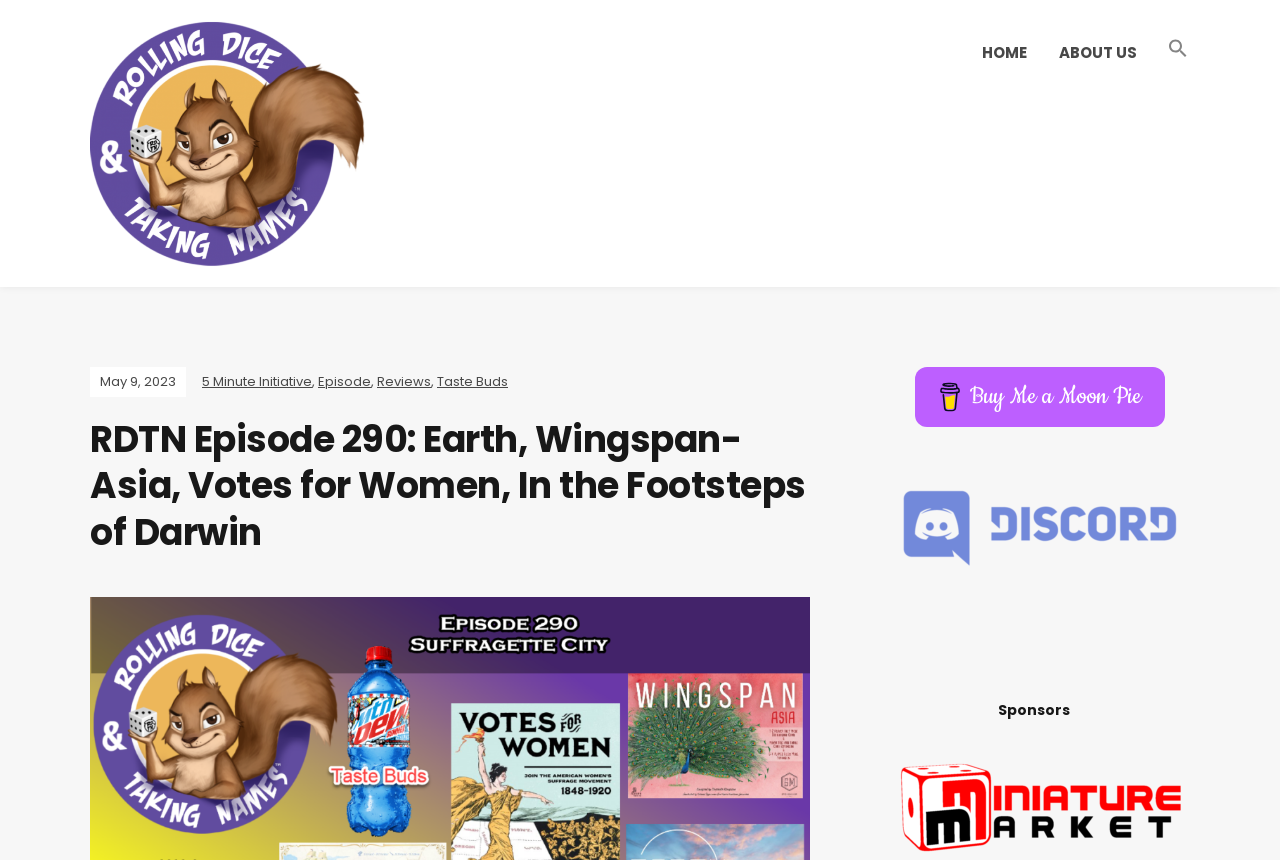Using the information from the screenshot, answer the following question thoroughly:
What is the date of the episode?

I found the date of the episode by looking at the time element on the webpage, which contains a static text 'May 9, 2023'.